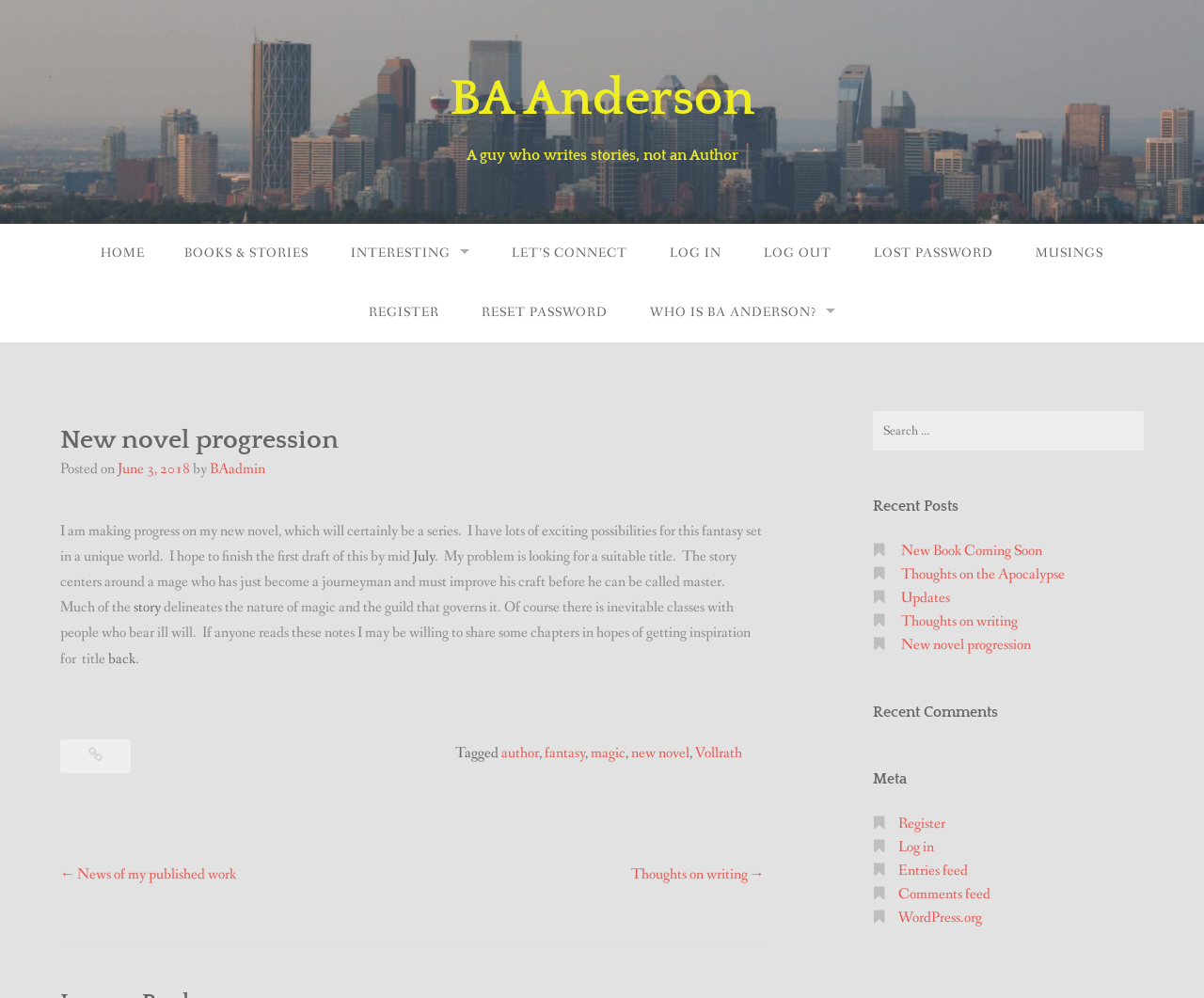Please identify the bounding box coordinates of the element's region that needs to be clicked to fulfill the following instruction: "Read the 'New novel progression' article". The bounding box coordinates should consist of four float numbers between 0 and 1, i.e., [left, top, right, bottom].

[0.05, 0.412, 0.635, 0.797]